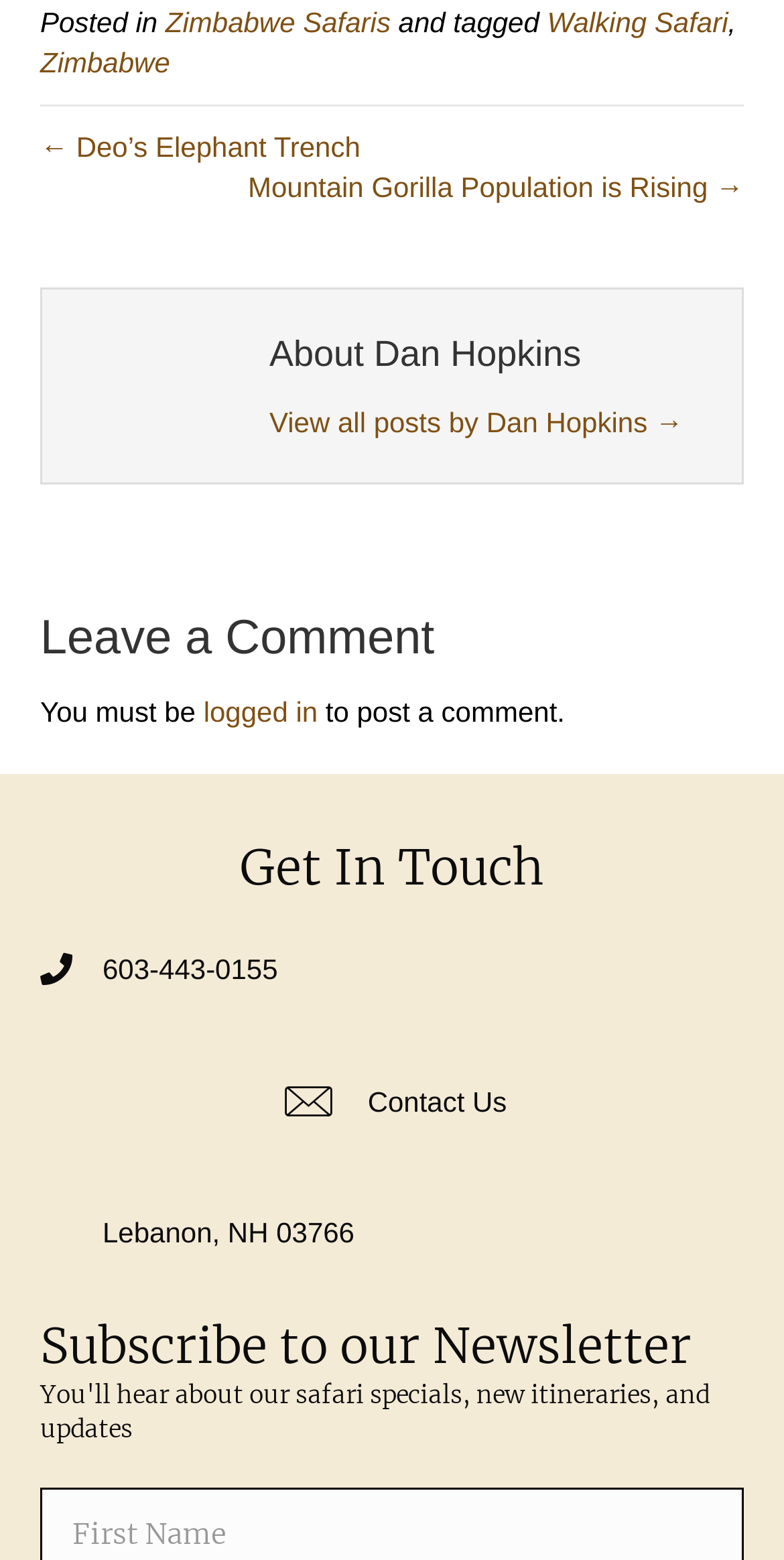What is required to post a comment?
Please use the visual content to give a single word or phrase answer.

To be logged in